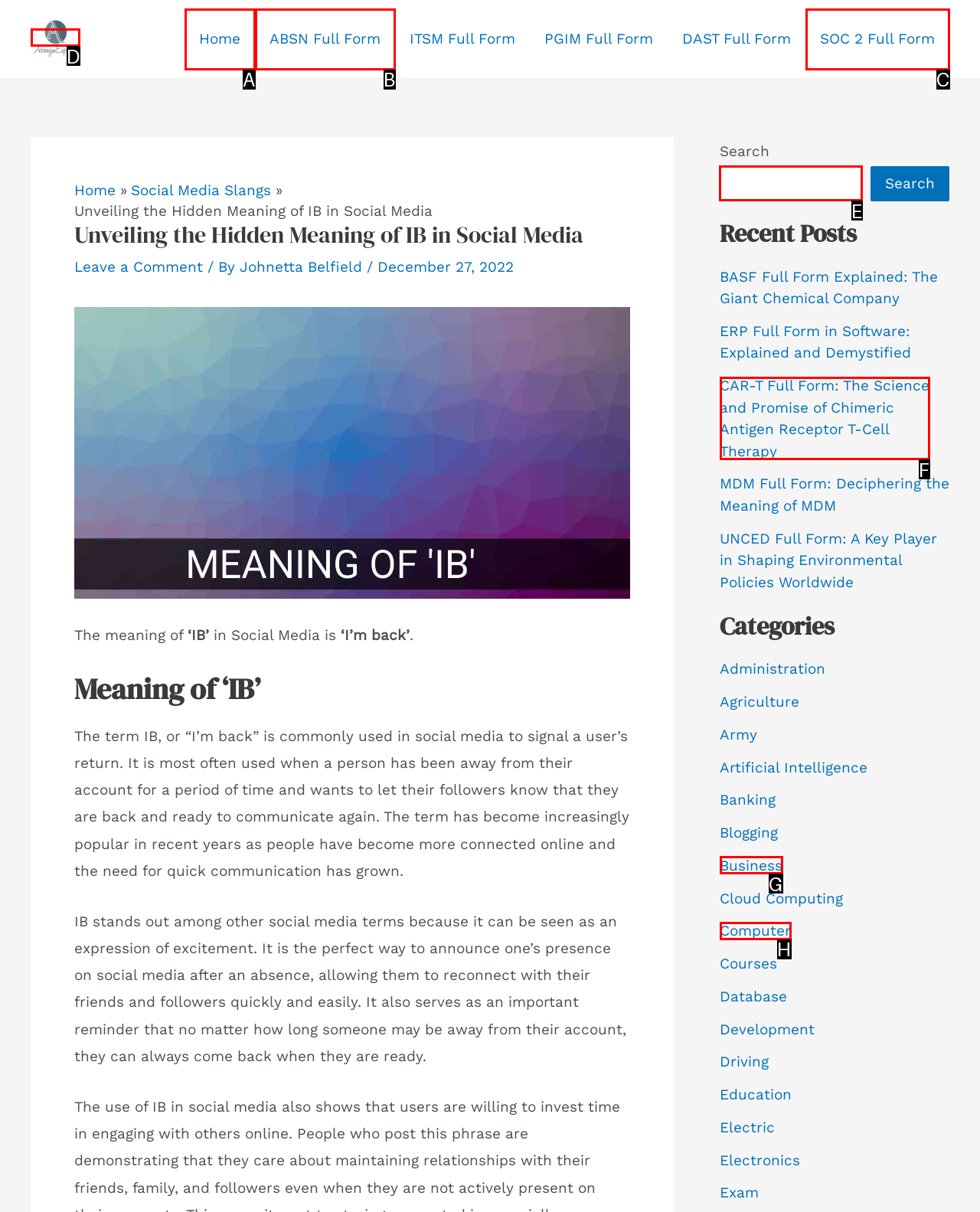Select the appropriate HTML element to click on to finish the task: Search for a term.
Answer with the letter corresponding to the selected option.

E